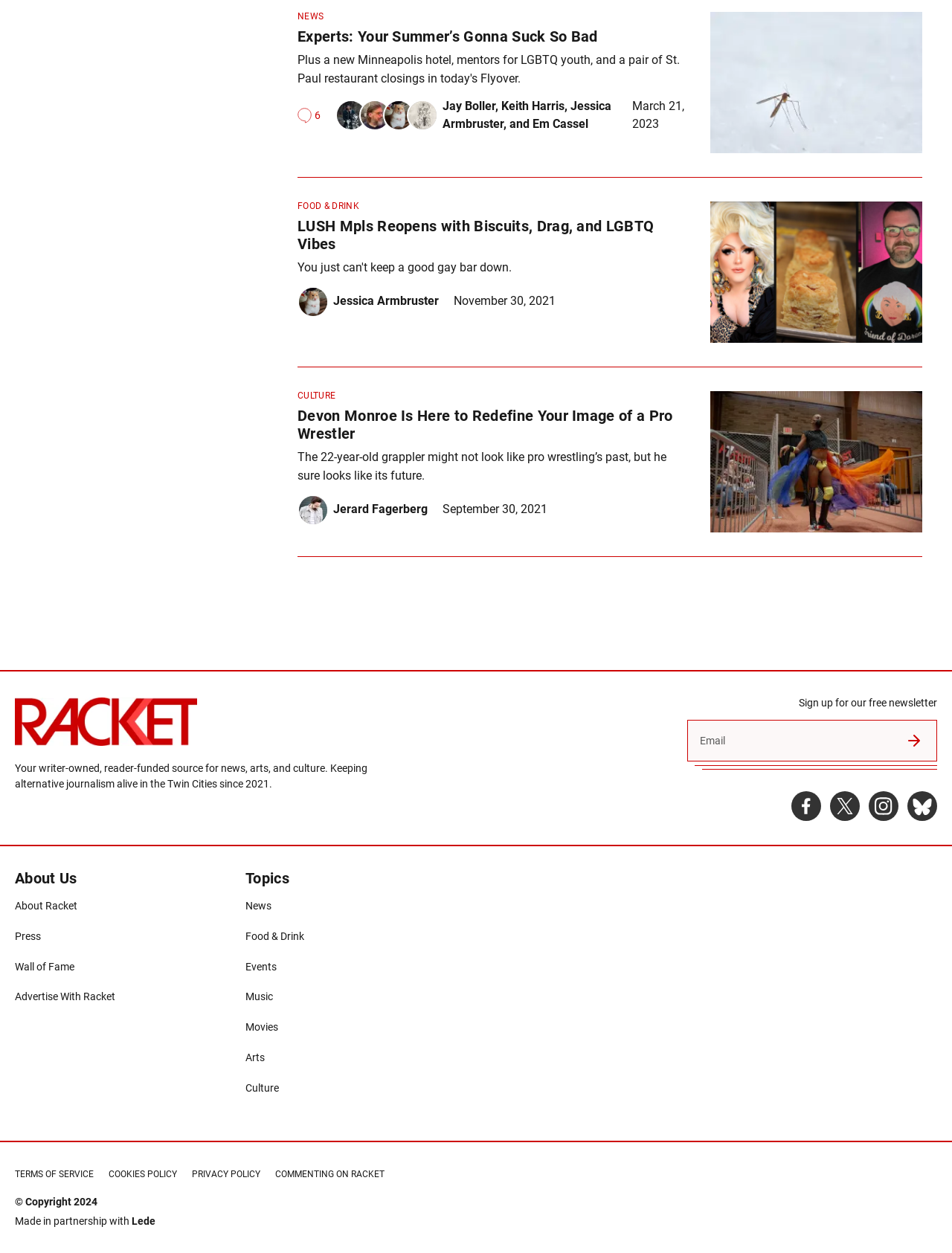What type of content does this website provide?
Please answer the question with as much detail and depth as you can.

I deduced this from the static text 'Your writer-owned, reader-funded source for news, arts, and culture. Keeping alternative journalism alive in the Twin Cities since 2021.' which describes the website's purpose and content.